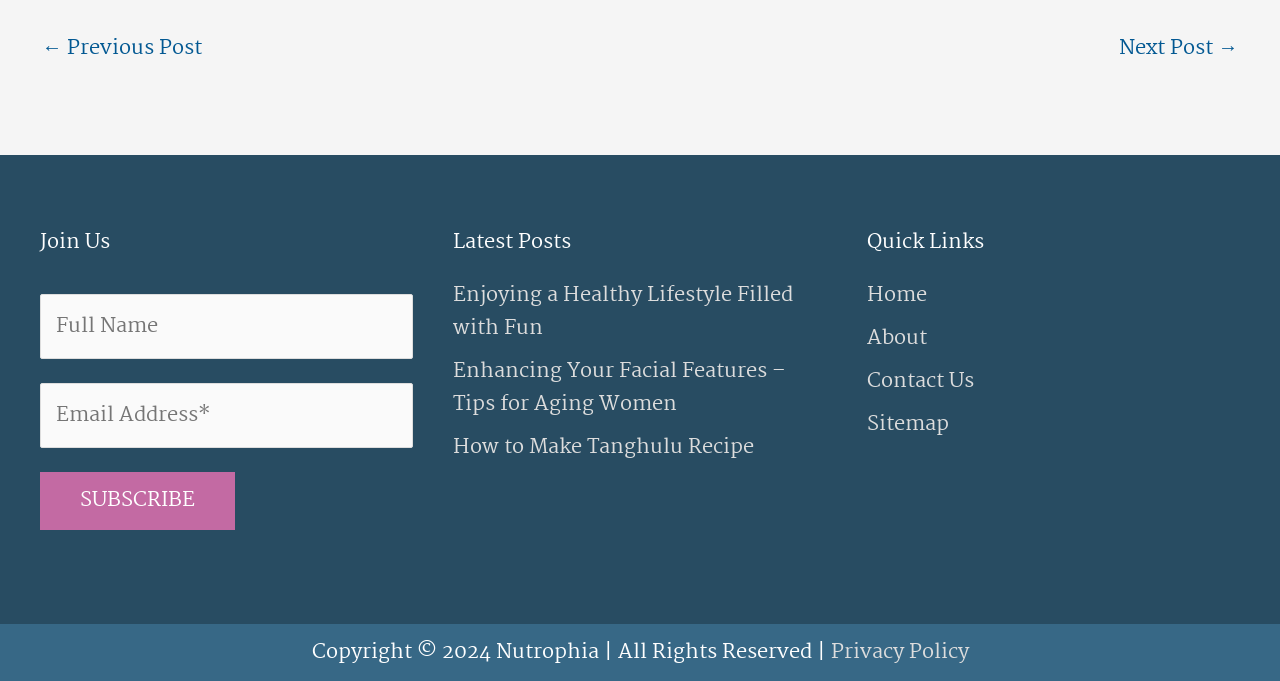Analyze the image and deliver a detailed answer to the question: What is the purpose of the form on this webpage?

The form on this webpage is used for contacting the website owner or administrator, as indicated by the 'Contact form' label and the presence of fields for full name, email address, and a submit button.